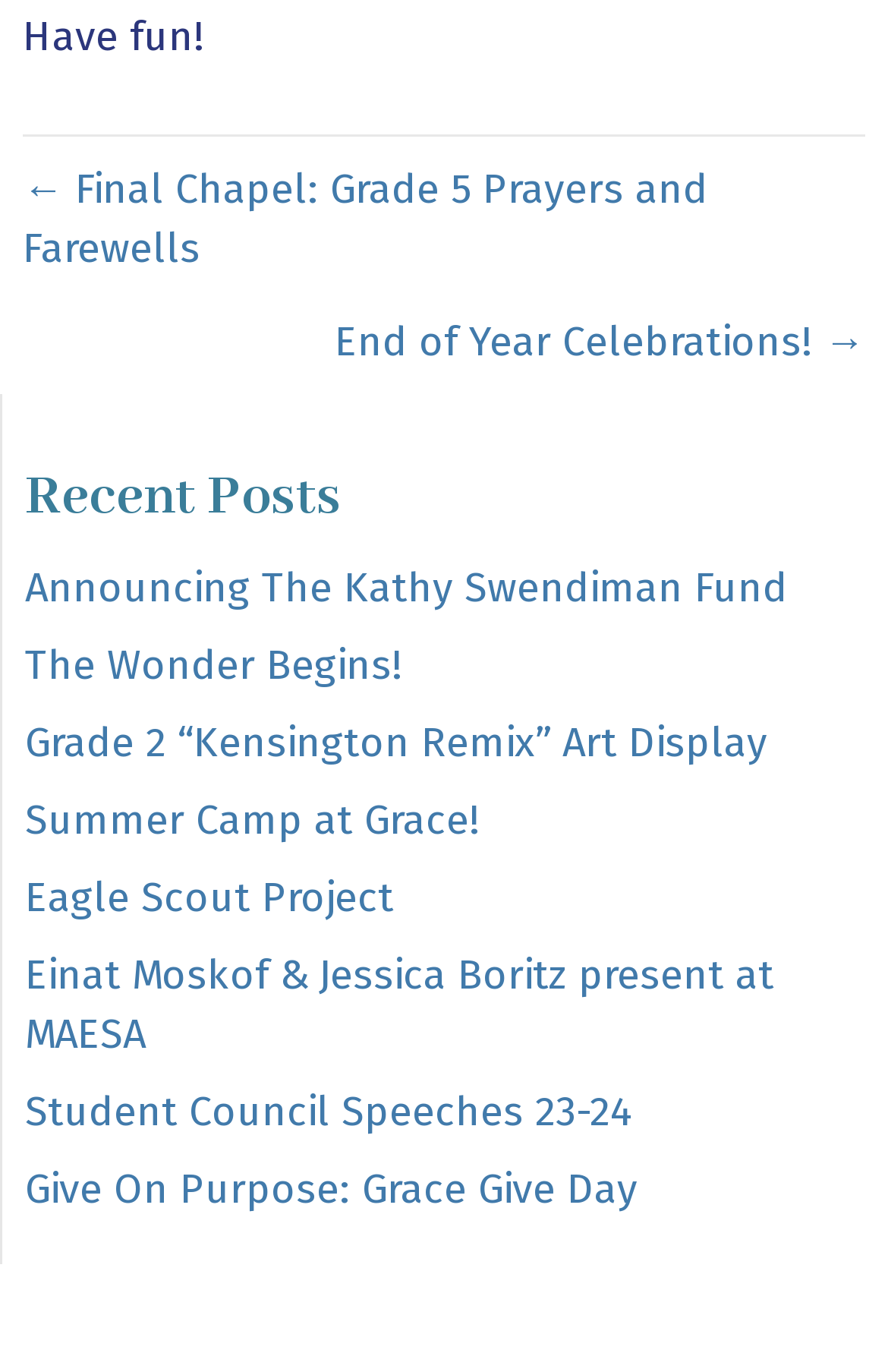Identify the bounding box for the described UI element: "Announcing The Kathy Swendiman Fund".

[0.028, 0.409, 0.9, 0.446]